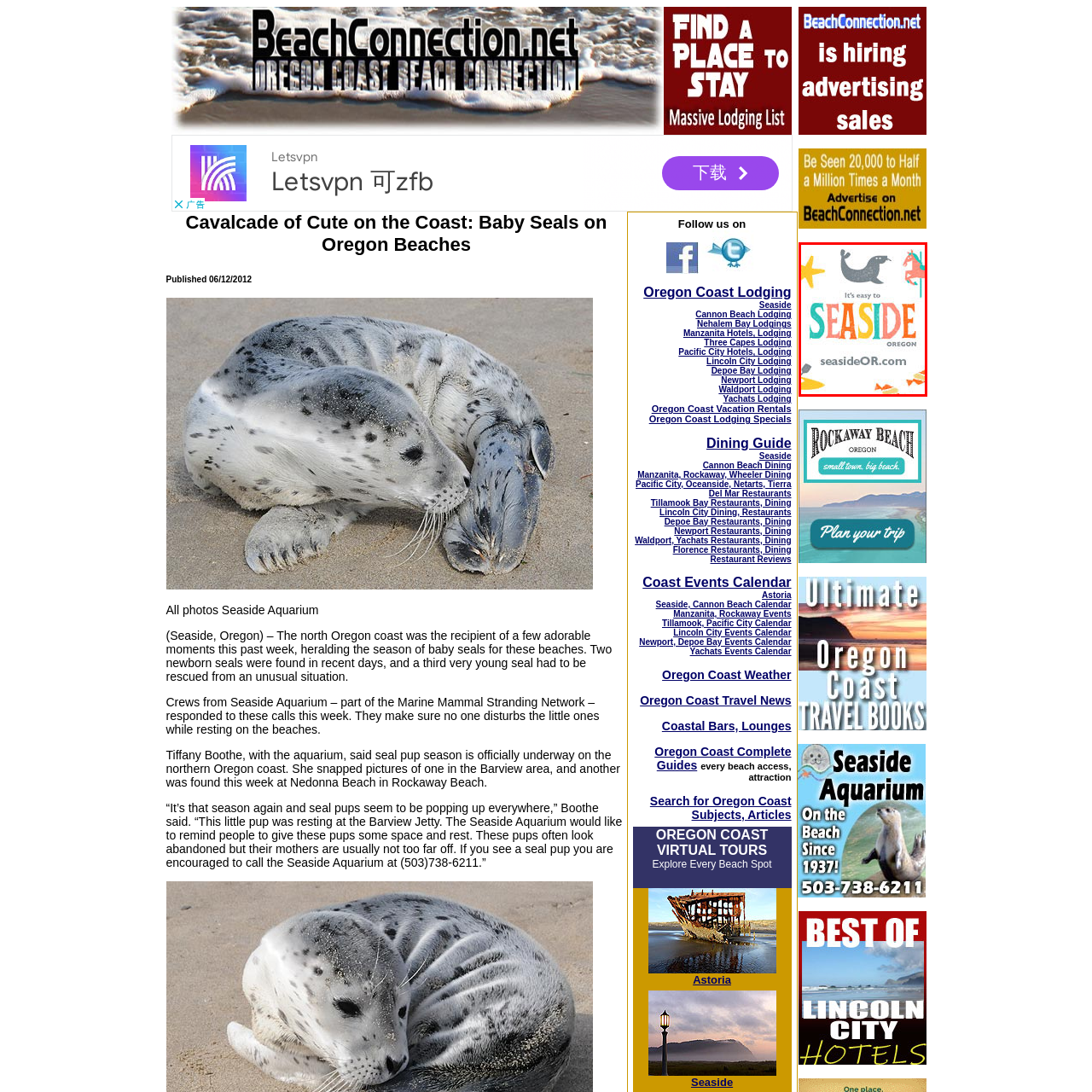Examine the area within the red bounding box and answer the following question using a single word or phrase:
What type of animal is illustrated in the graphic?

seal